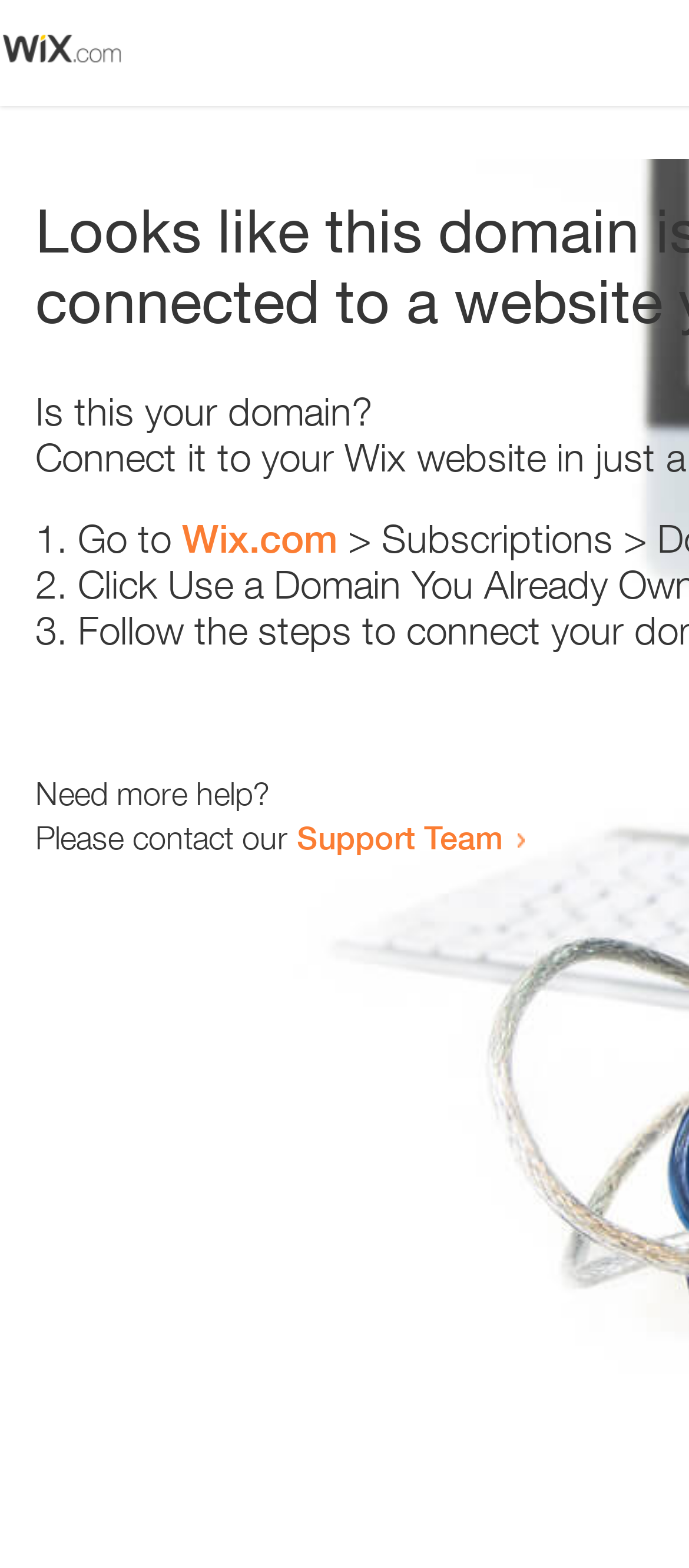What is the purpose of the webpage?
Based on the image, give a one-word or short phrase answer.

Domain error